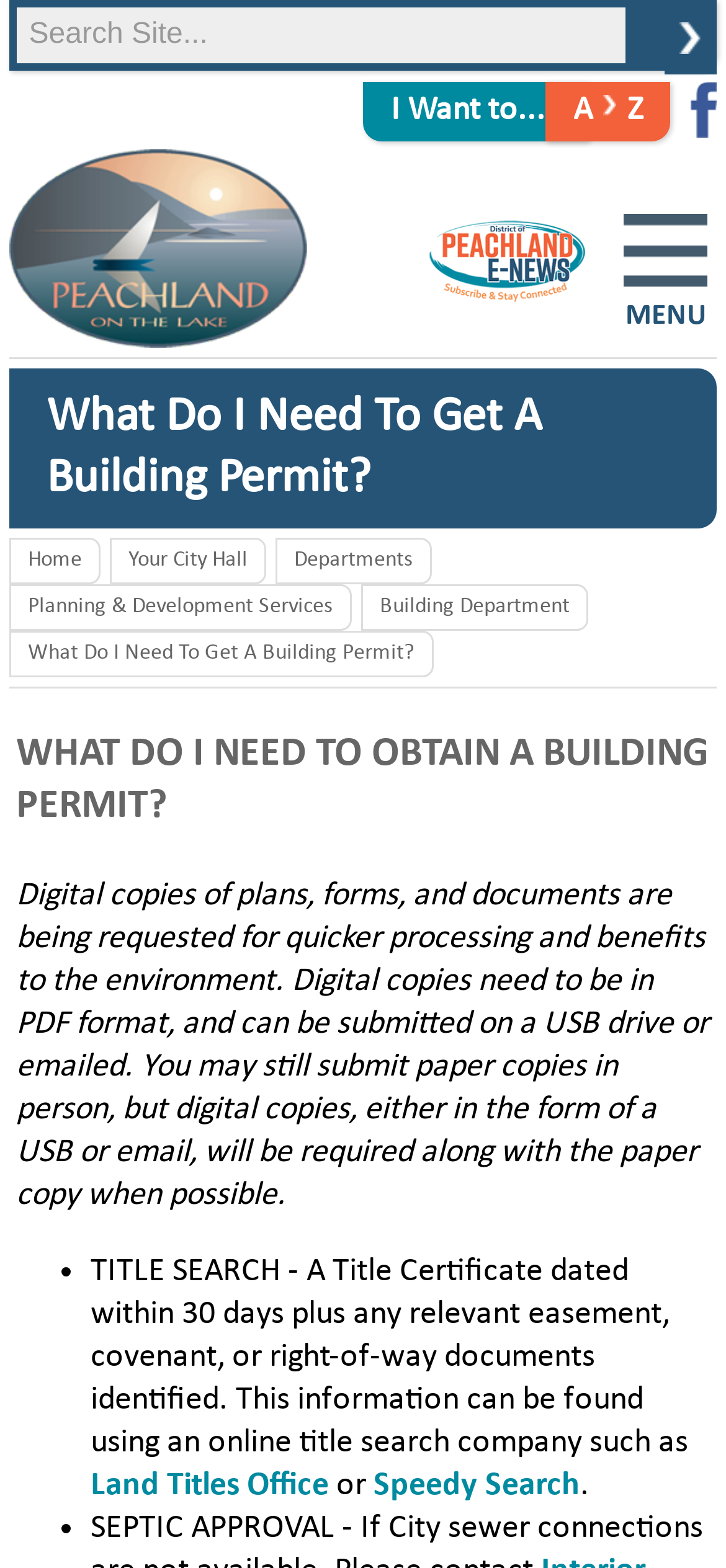Specify the bounding box coordinates of the area that needs to be clicked to achieve the following instruction: "Click on What Do I Need To Get A Building Permit?".

[0.013, 0.402, 0.597, 0.432]